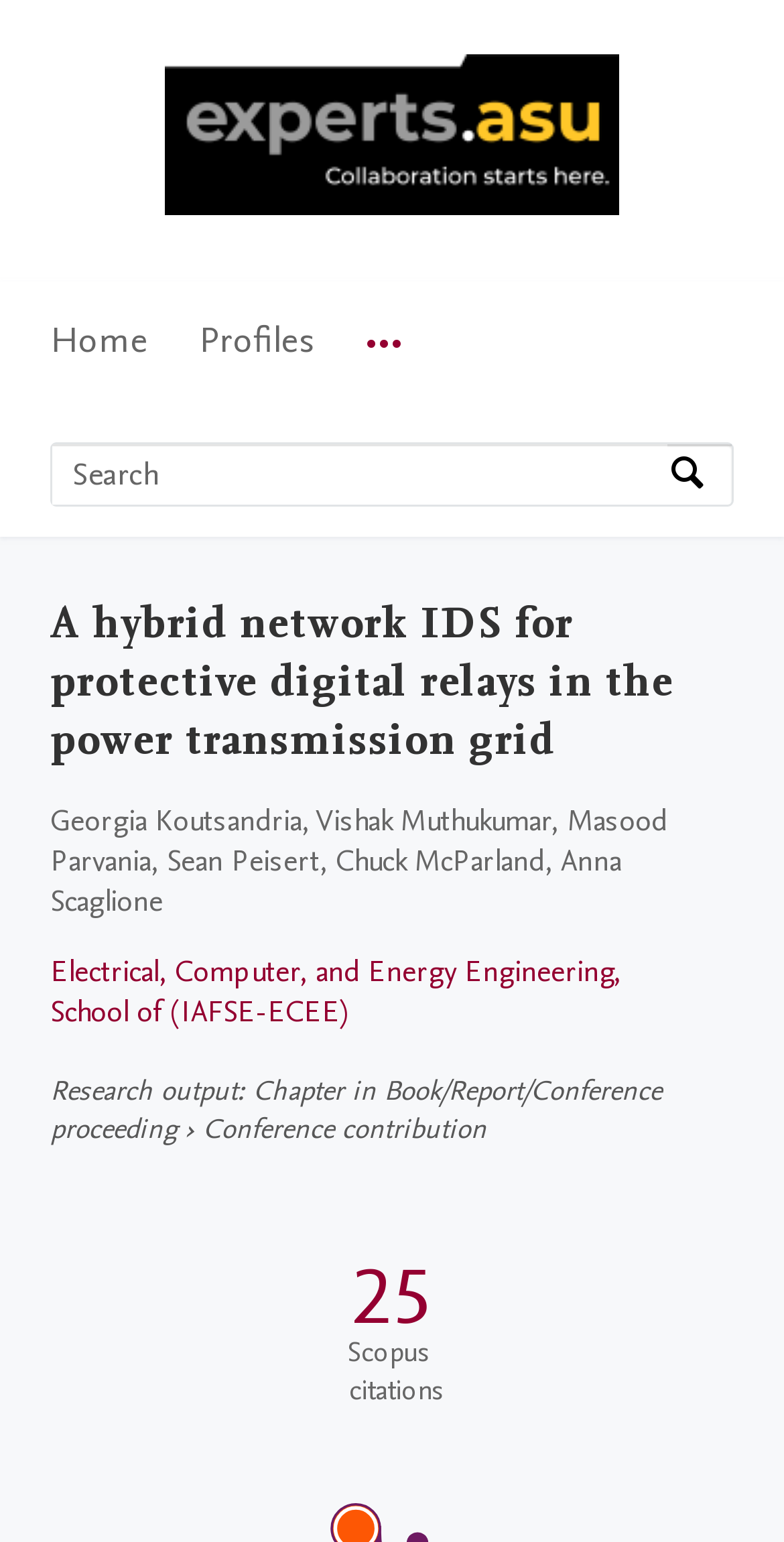Locate the UI element that matches the description Arizona State University Home in the webpage screenshot. Return the bounding box coordinates in the format (top-left x, top-left y, bottom-right x, bottom-right y), with values ranging from 0 to 1.

[0.21, 0.119, 0.79, 0.147]